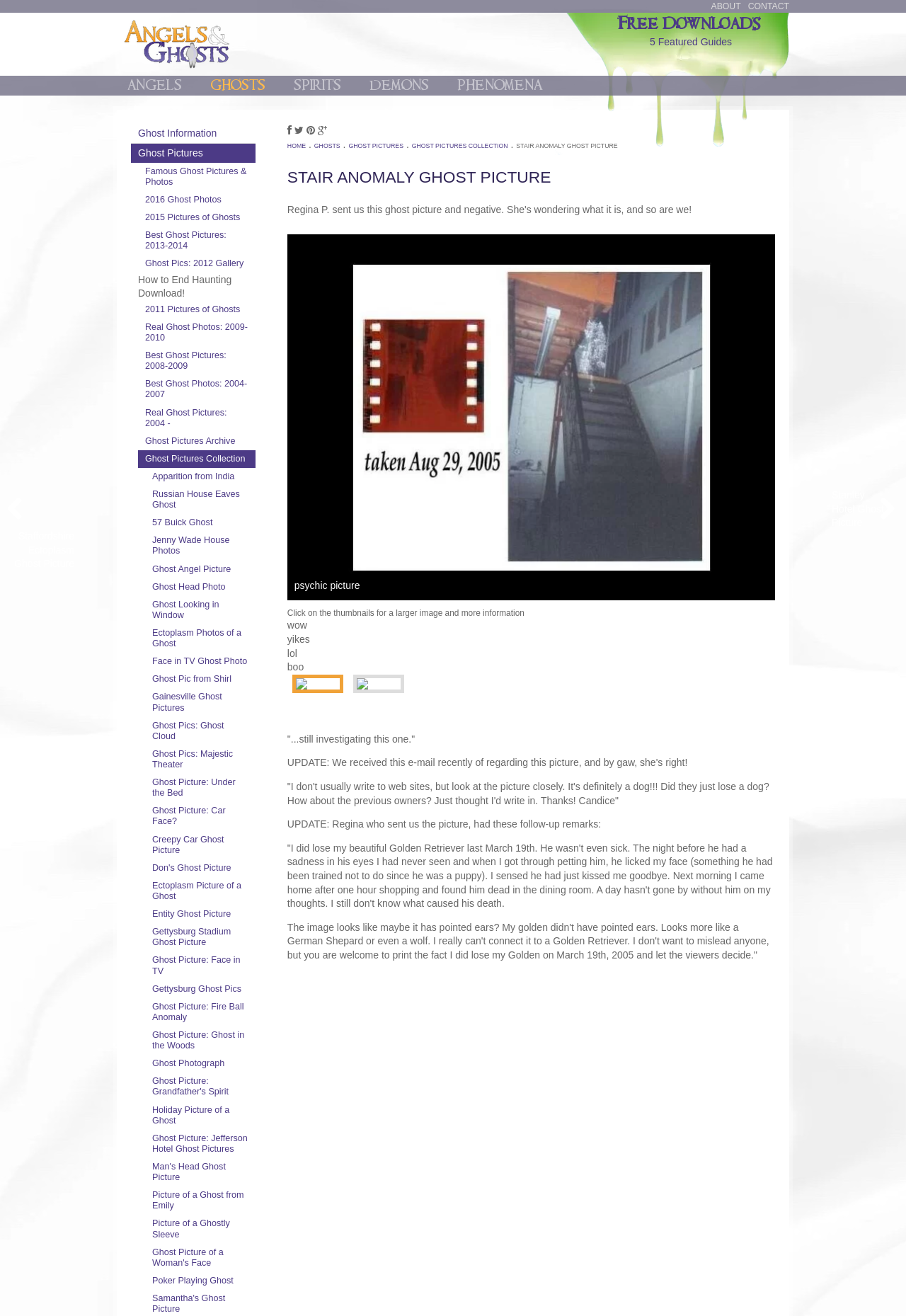What is the main topic of this webpage?
From the screenshot, provide a brief answer in one word or phrase.

Ghost Pictures